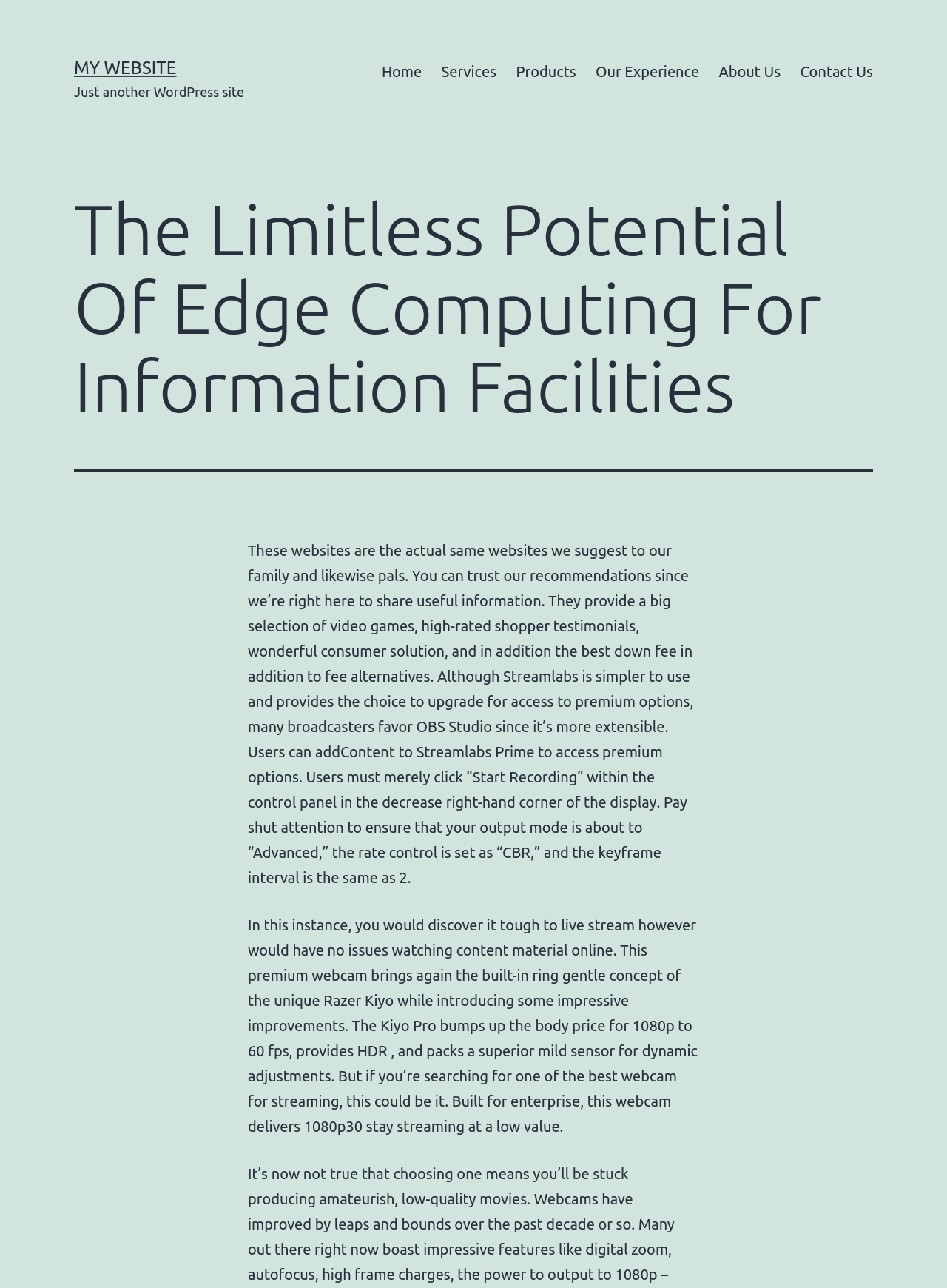Bounding box coordinates are to be given in the format (top-left x, top-left y, bottom-right x, bottom-right y). All values must be floating point numbers between 0 and 1. Provide the bounding box coordinate for the UI element described as: 536. The Encouragement of Faults

None